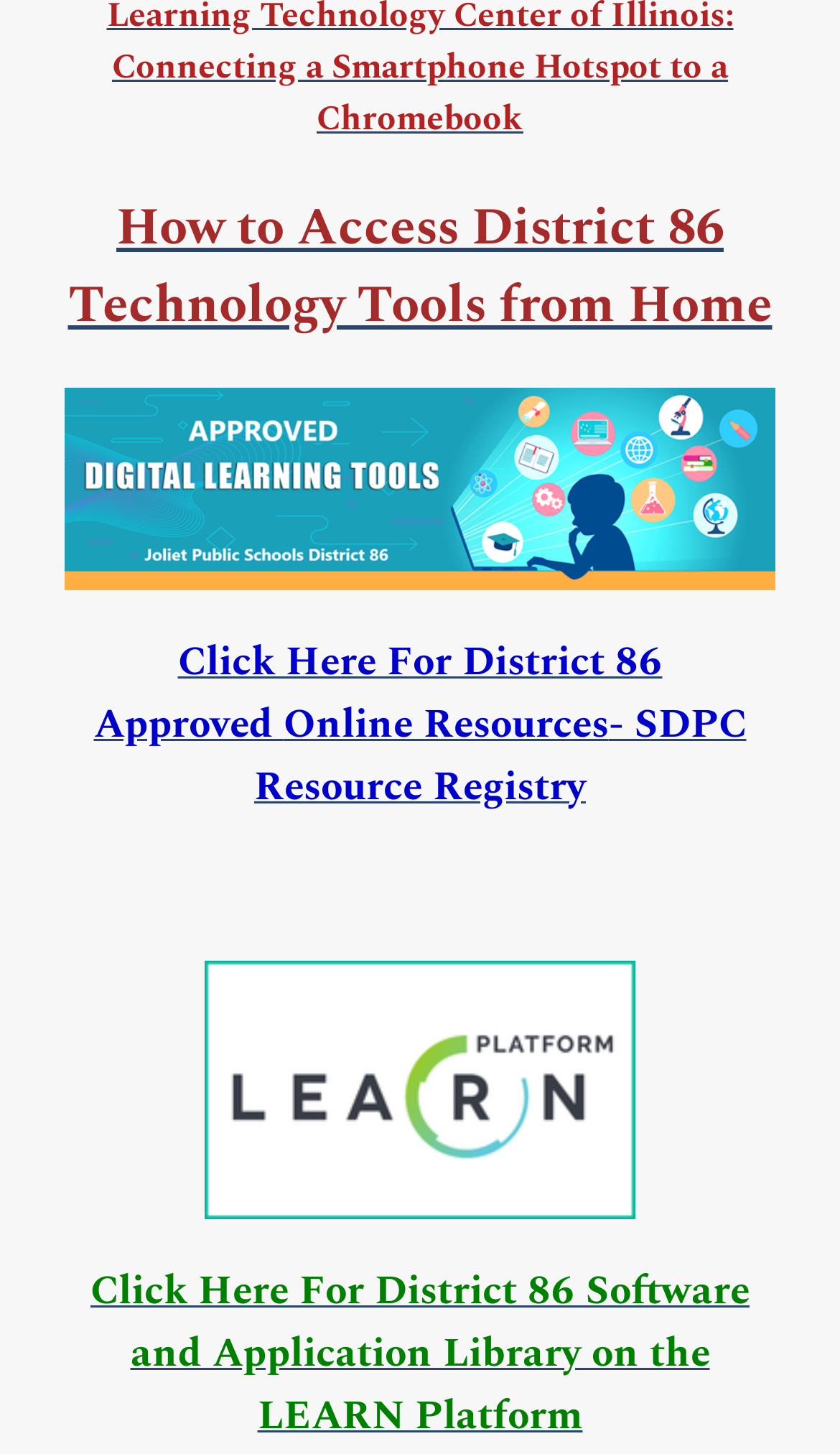Predict the bounding box coordinates of the UI element that matches this description: "alt="DLTbanner"". The coordinates should be in the format [left, top, right, bottom] with each value between 0 and 1.

[0.077, 0.317, 0.923, 0.352]